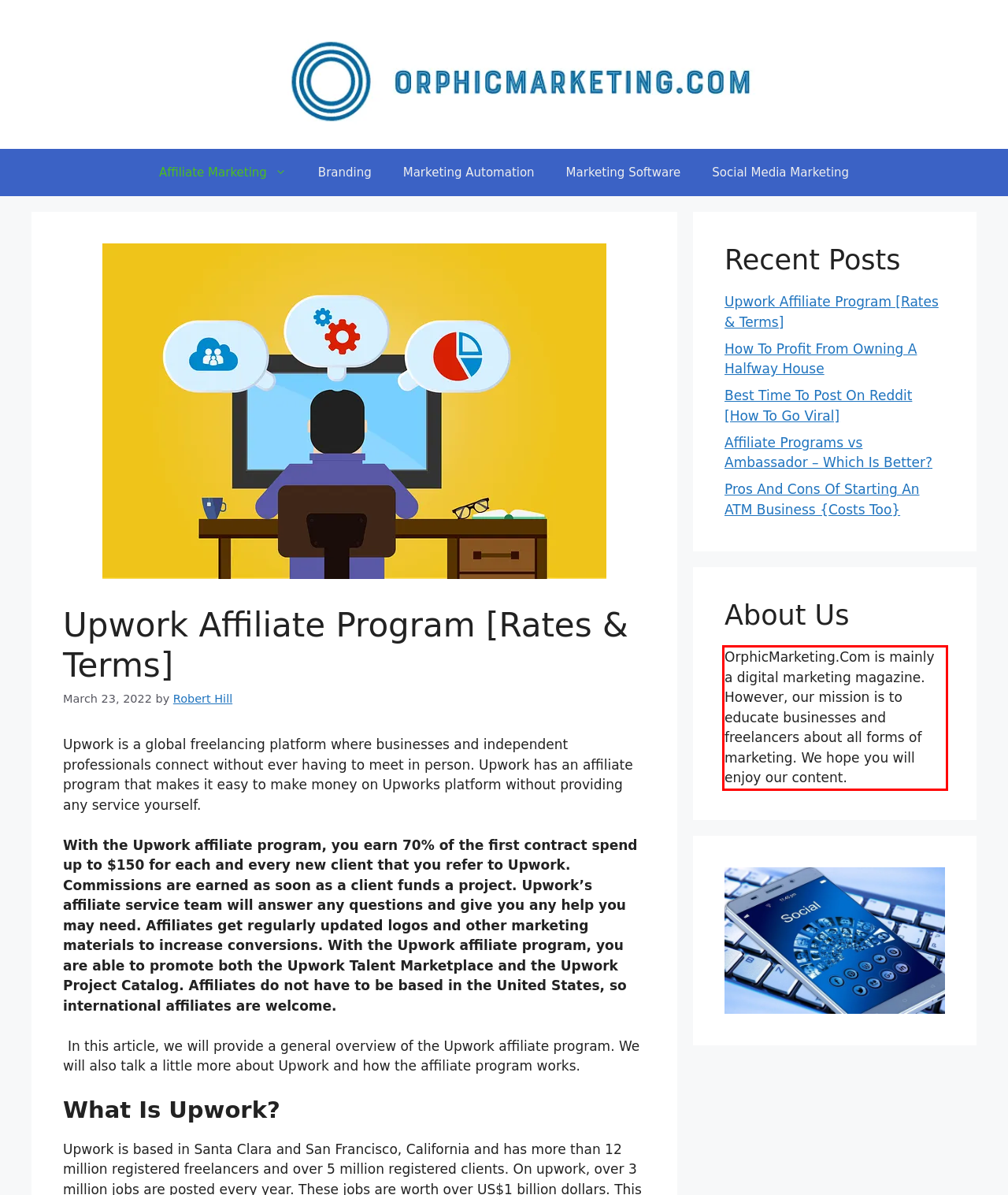There is a UI element on the webpage screenshot marked by a red bounding box. Extract and generate the text content from within this red box.

OrphicMarketing.Com is mainly a digital marketing magazine. However, our mission is to educate businesses and freelancers about all forms of marketing. We hope you will enjoy our content.